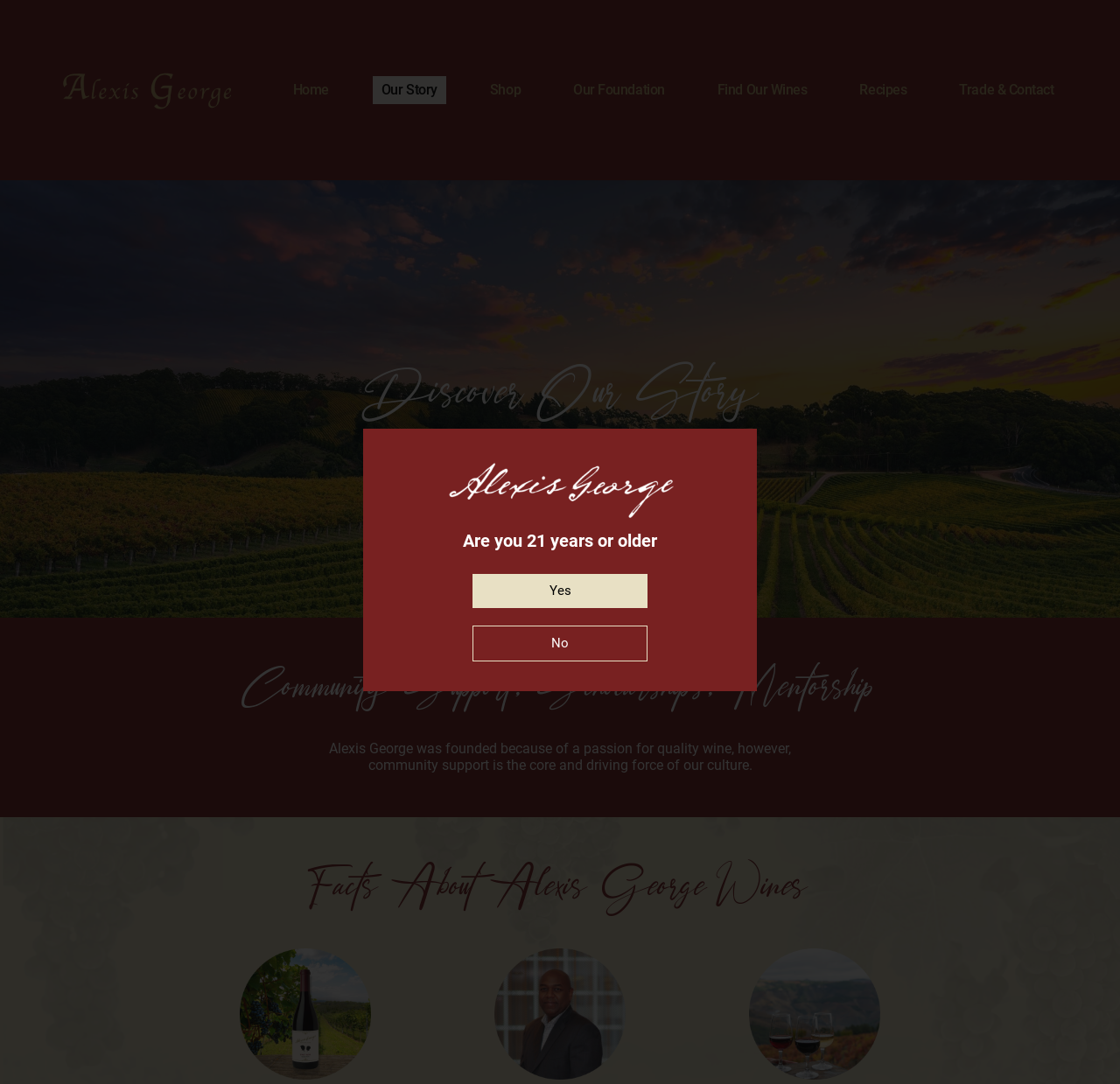Find the bounding box coordinates for the UI element that matches this description: "Trade & Contact".

[0.849, 0.07, 0.949, 0.096]